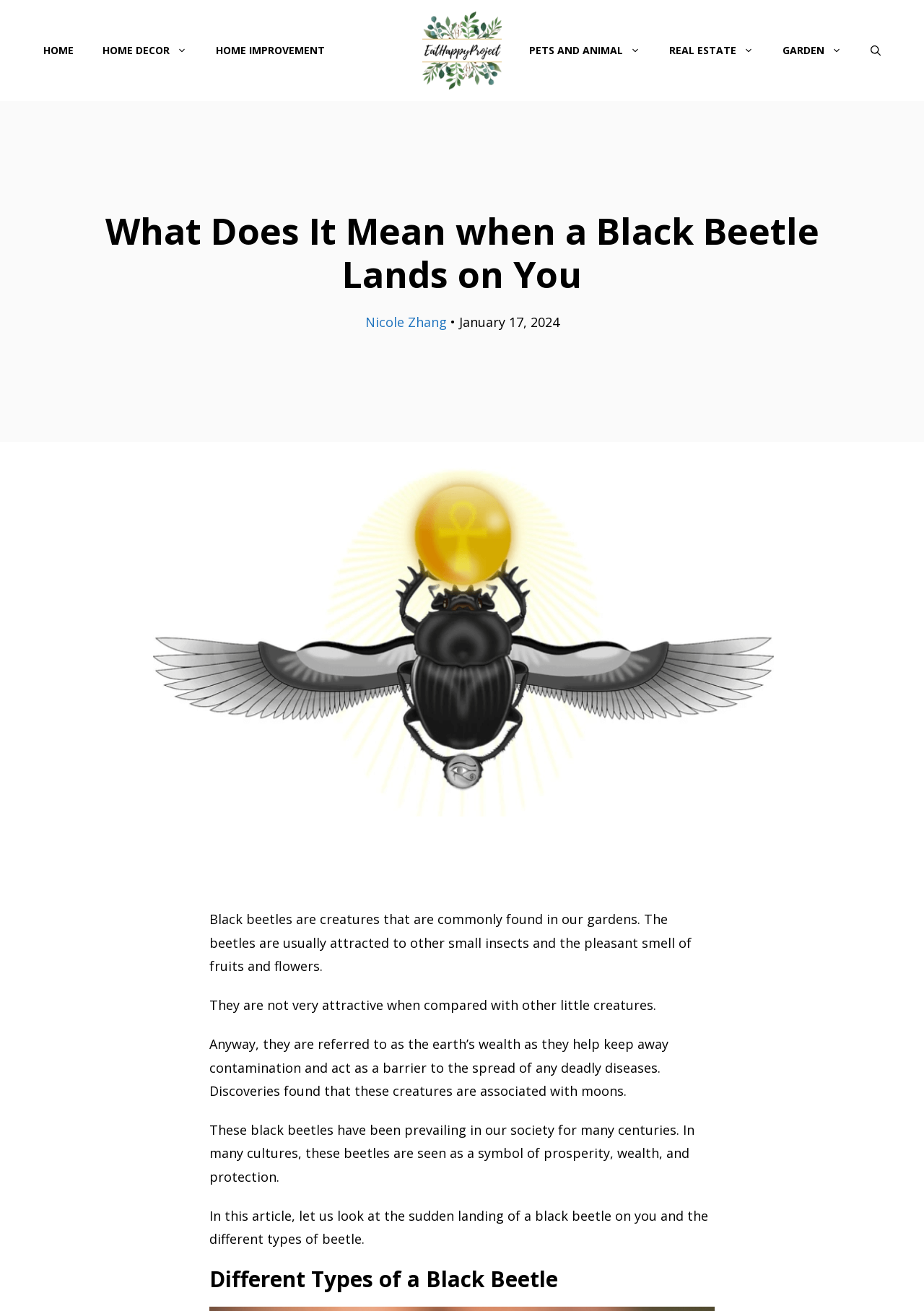Locate the UI element that matches the description Home Improvement in the webpage screenshot. Return the bounding box coordinates in the format (top-left x, top-left y, bottom-right x, bottom-right y), with values ranging from 0 to 1.

[0.218, 0.022, 0.367, 0.055]